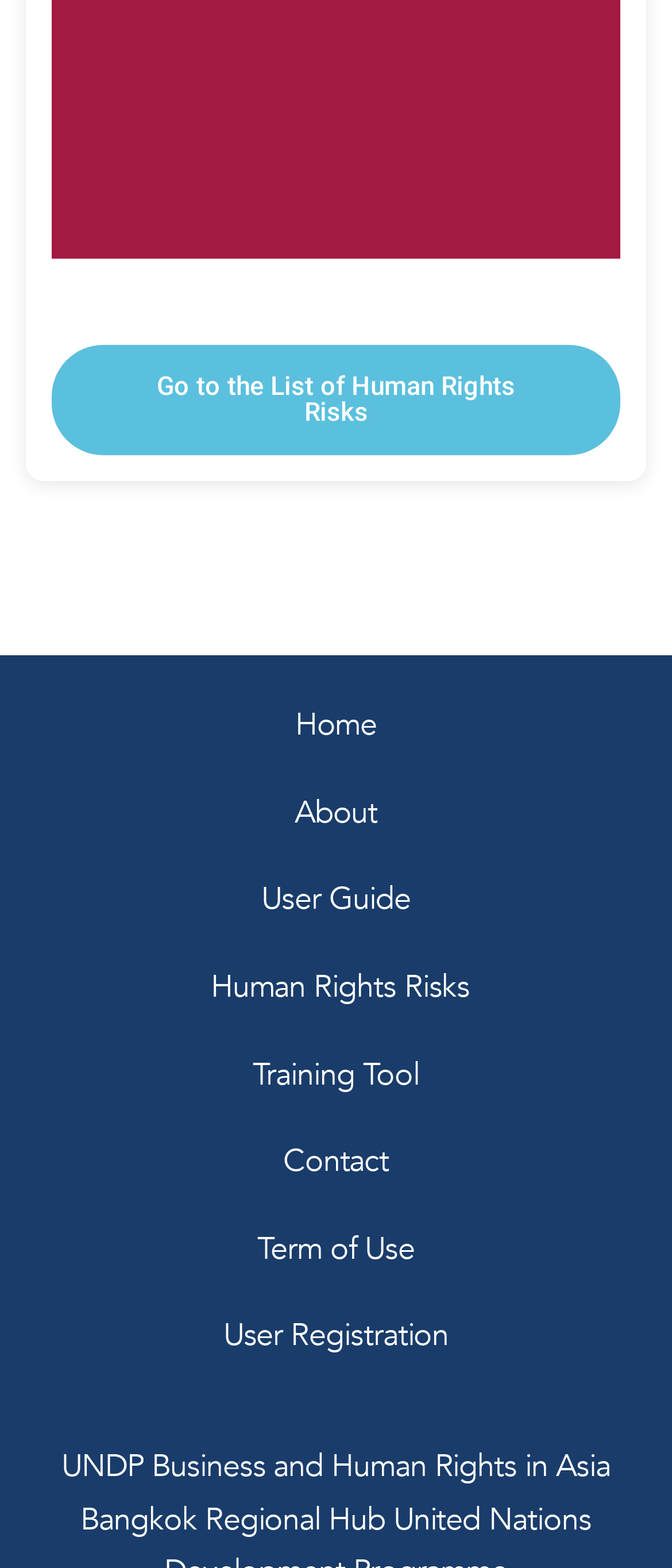Determine the bounding box coordinates for the UI element with the following description: "Term of Use". The coordinates should be four float numbers between 0 and 1, represented as [left, top, right, bottom].

[0.038, 0.785, 0.962, 0.809]